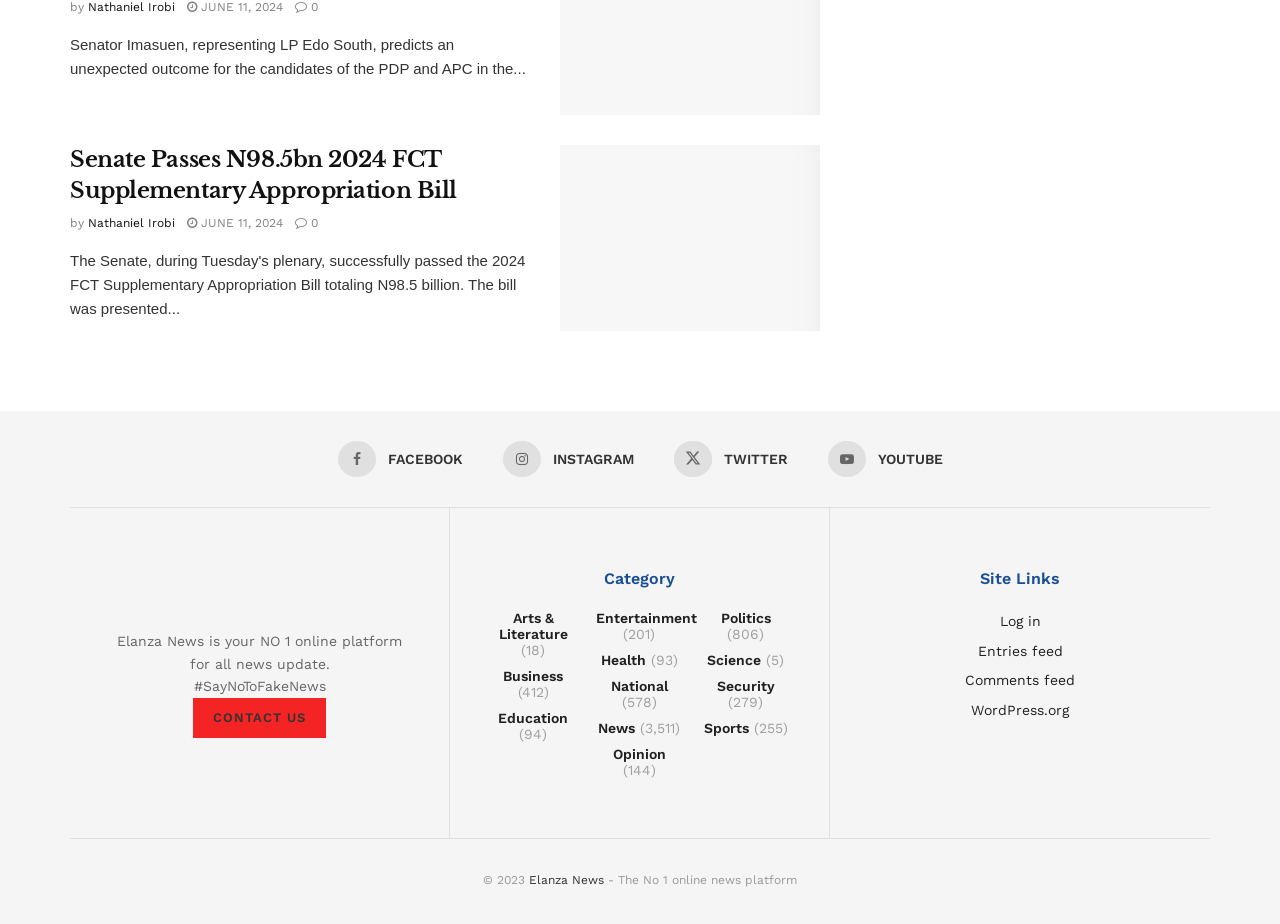Can you find the bounding box coordinates for the element that needs to be clicked to execute this instruction: "Log in to Elanza News"? The coordinates should be given as four float numbers between 0 and 1, i.e., [left, top, right, bottom].

[0.781, 0.664, 0.813, 0.681]